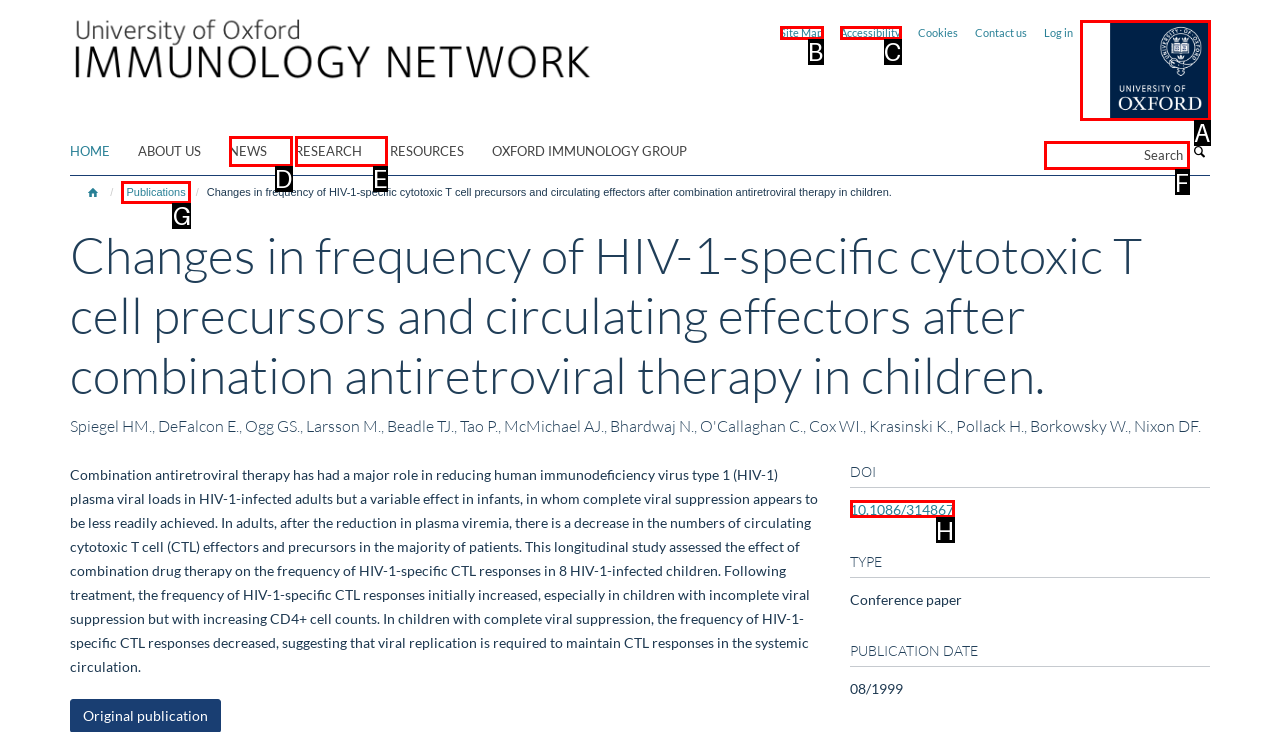Identify which HTML element to click to fulfill the following task: Search for a keyword. Provide your response using the letter of the correct choice.

F